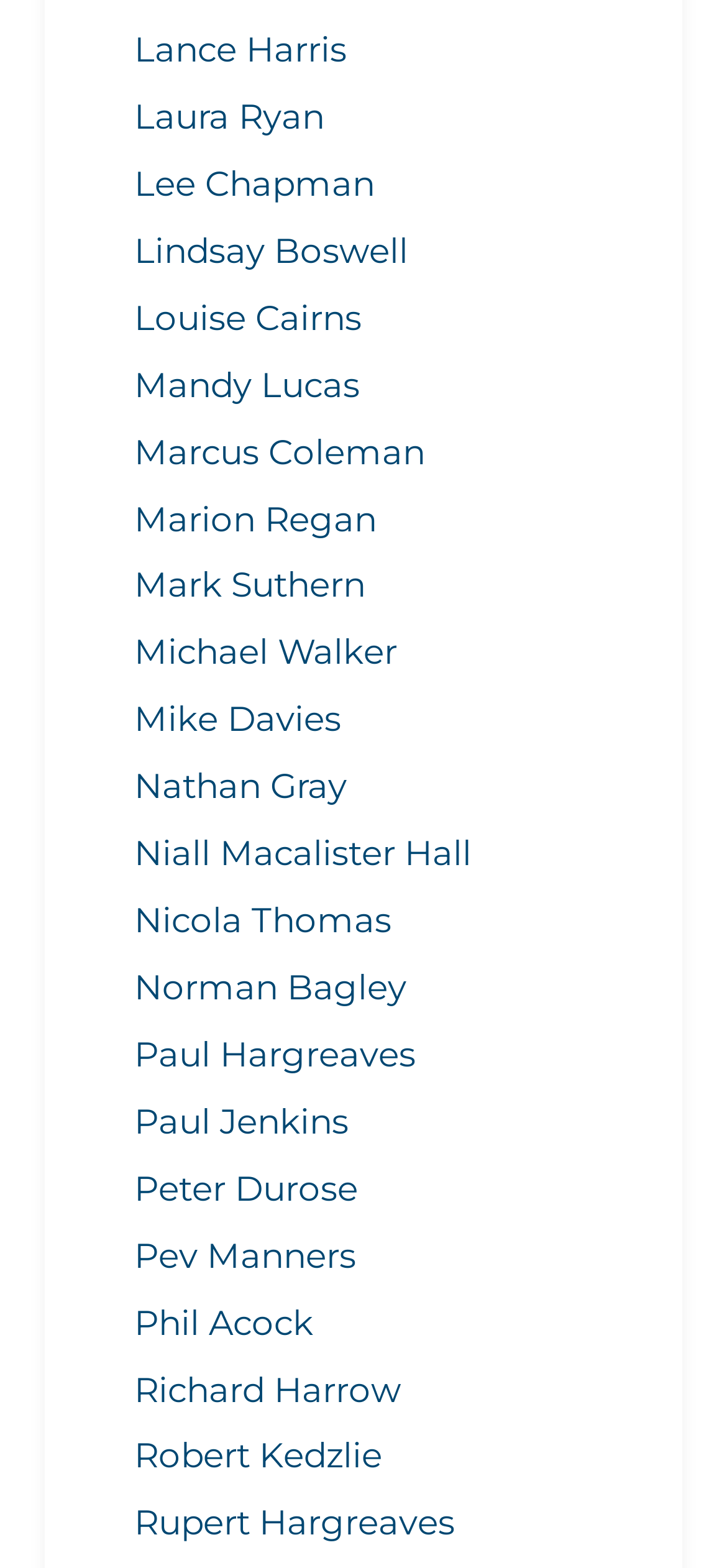How many links are present on the webpage?
Refer to the image and provide a one-word or short phrase answer.

25